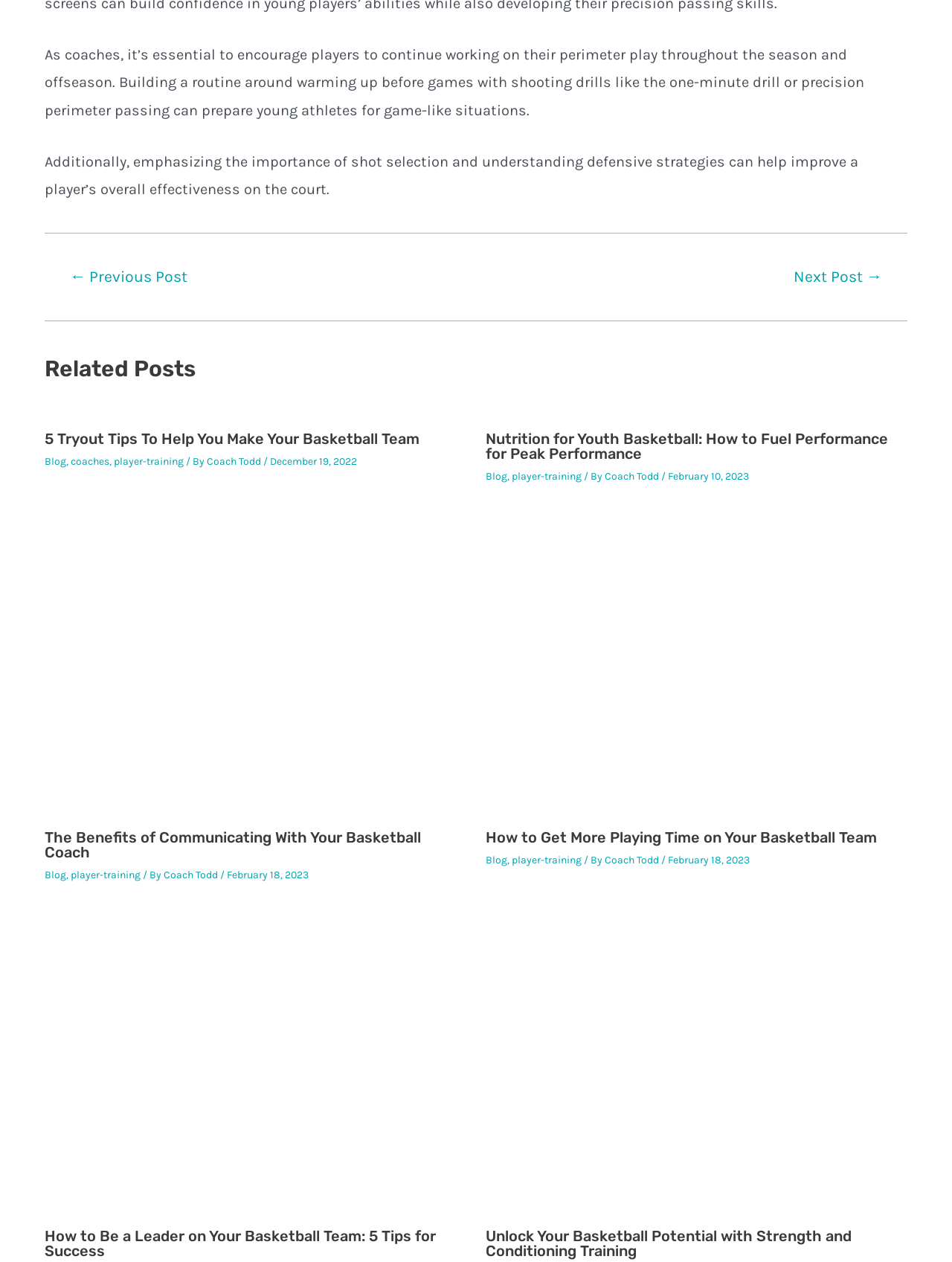Kindly determine the bounding box coordinates for the clickable area to achieve the given instruction: "Click on the 'How to Get More Playing Time on Your Basketball Team' link".

[0.51, 0.656, 0.921, 0.671]